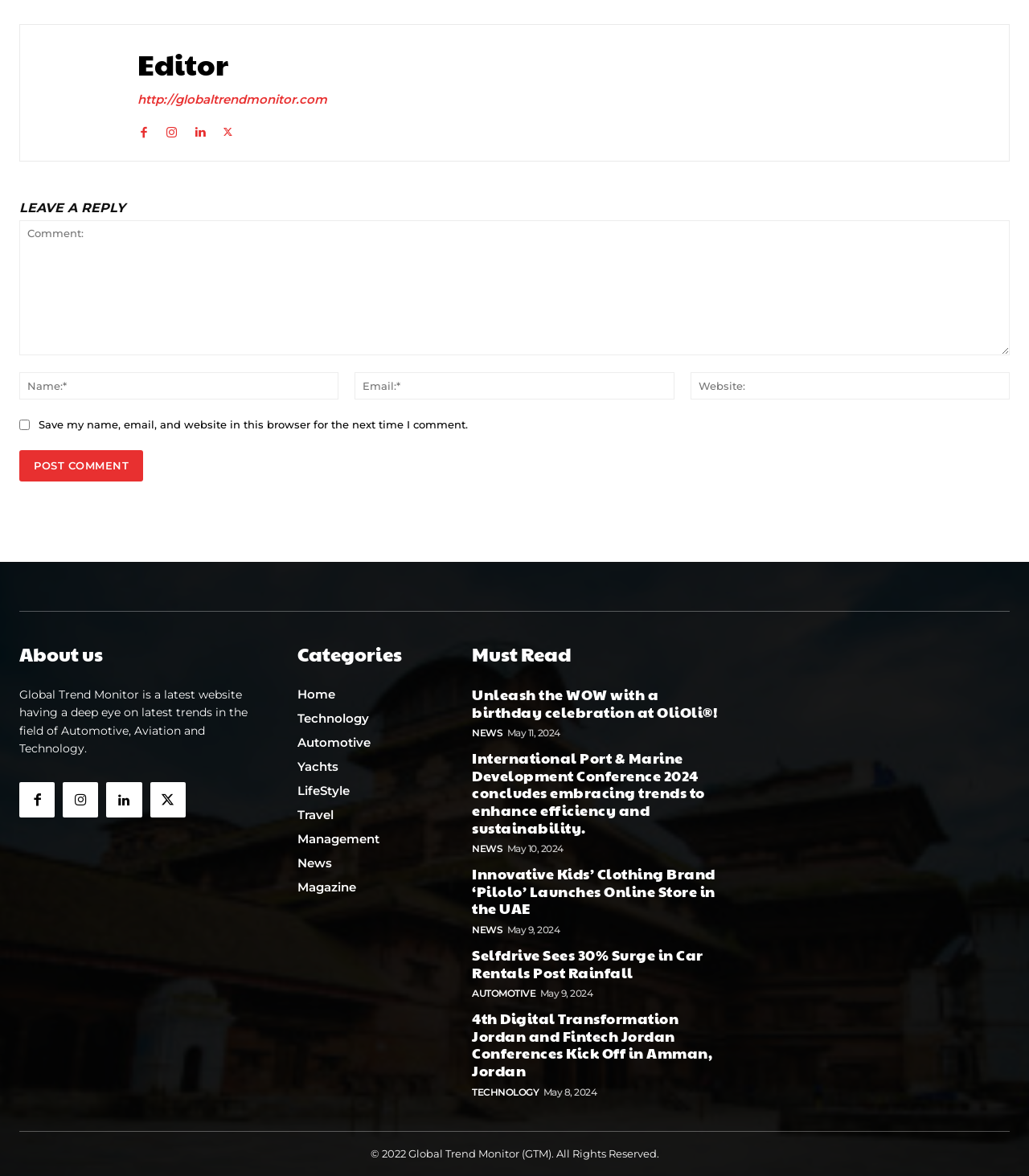Please find the bounding box coordinates of the element that must be clicked to perform the given instruction: "Read about 'Unleash the WOW with a birthday celebration at OliOli®!'". The coordinates should be four float numbers from 0 to 1, i.e., [left, top, right, bottom].

[0.459, 0.582, 0.697, 0.614]